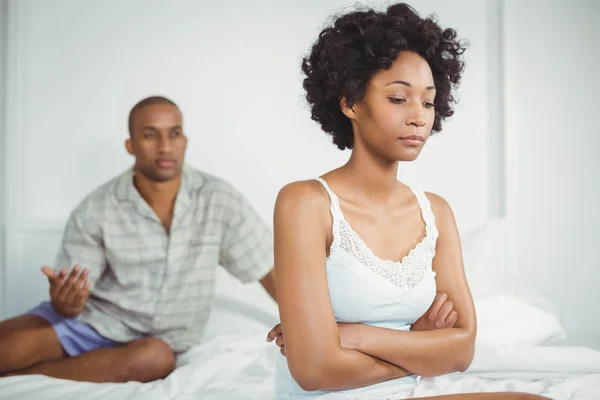Please answer the following question using a single word or phrase: 
What is the man's gesture?

Gesturing with hands